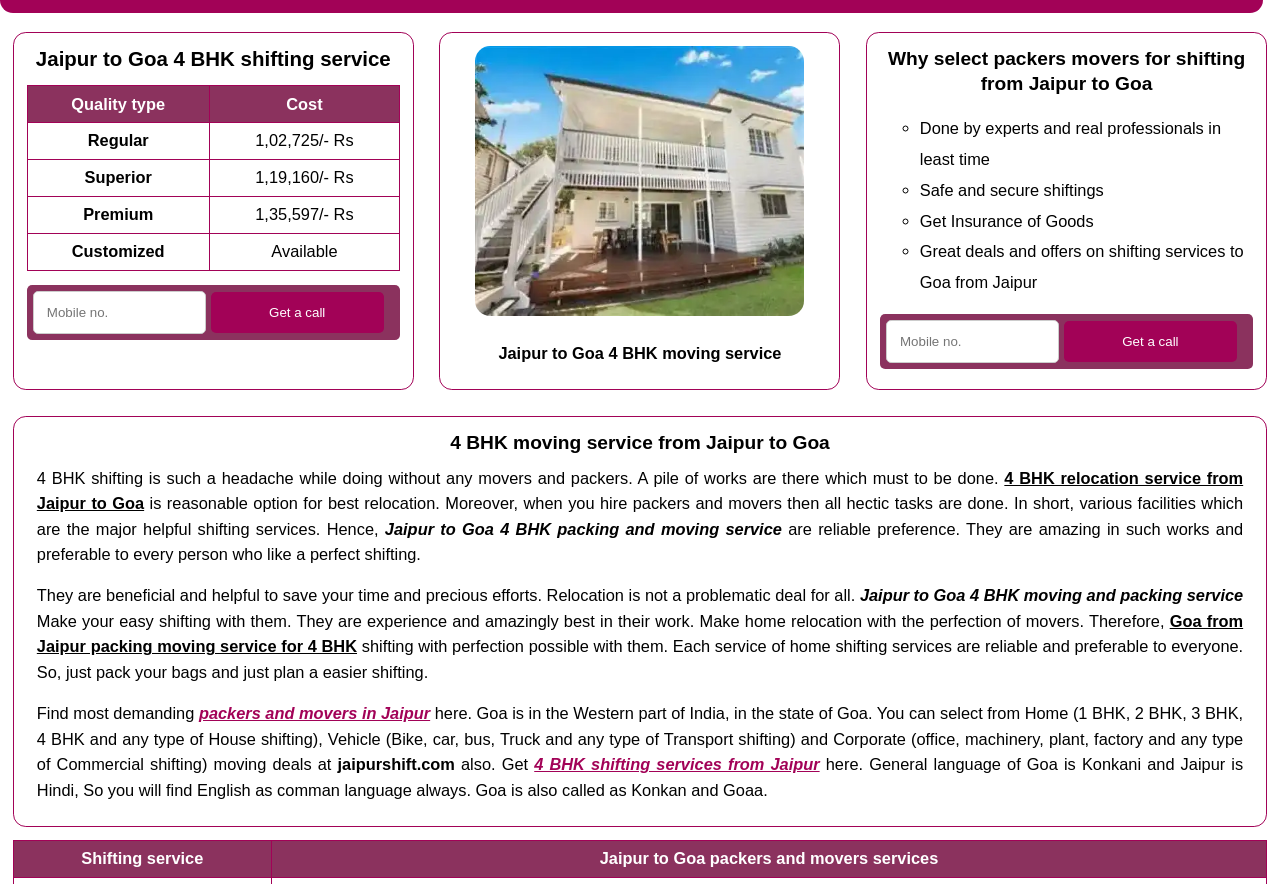Answer the question with a brief word or phrase:
What is the language commonly used in Goa?

Konkani